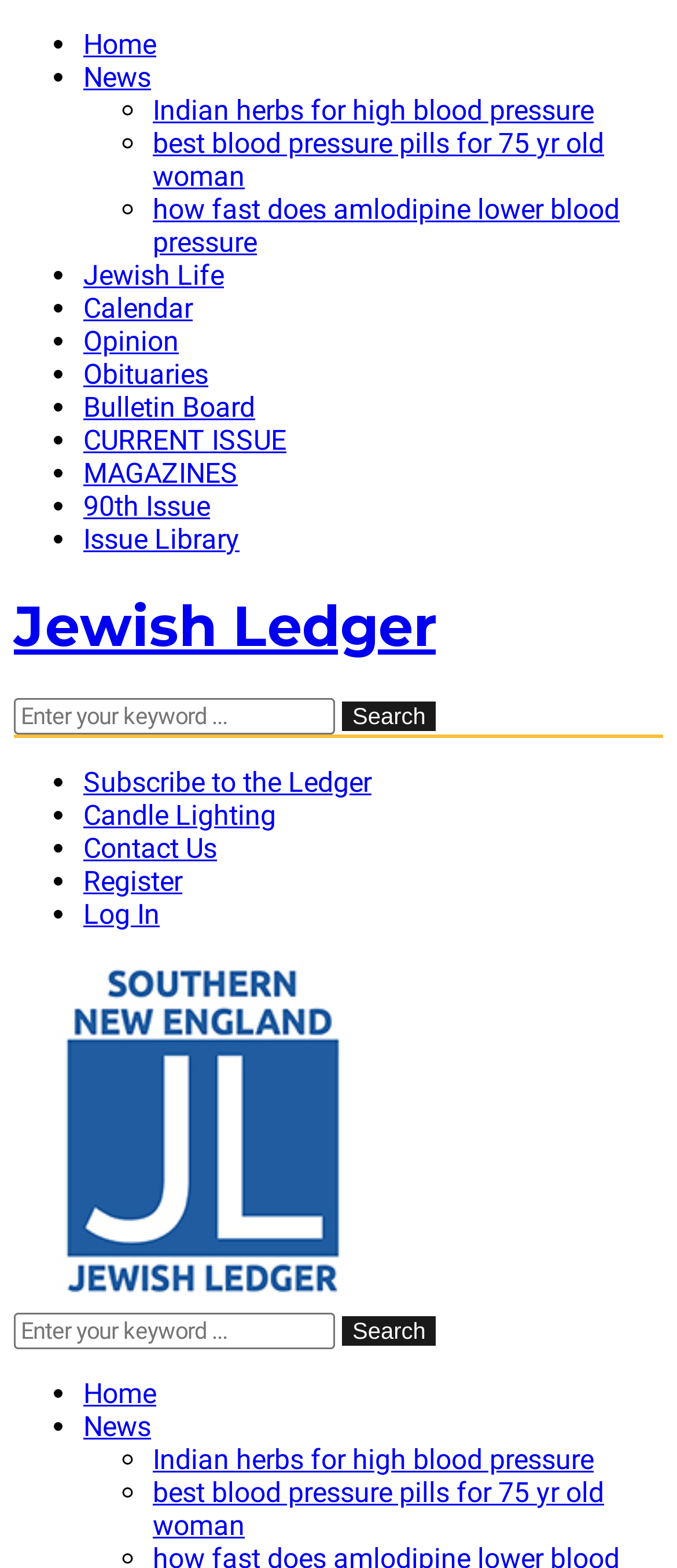Determine the bounding box coordinates of the region that needs to be clicked to achieve the task: "Read the 'Indian herbs for high blood pressure' article".

[0.226, 0.06, 0.877, 0.081]